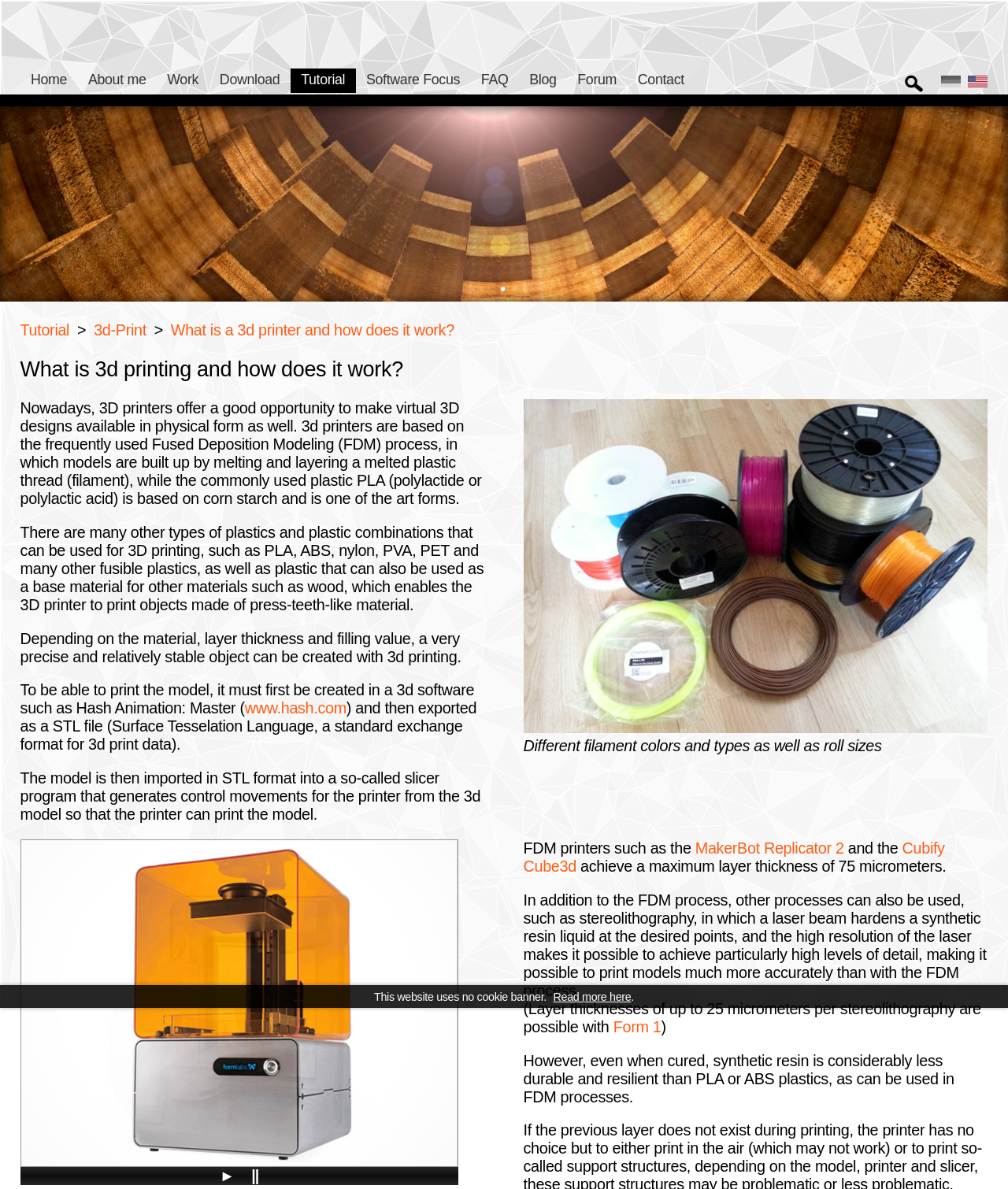Please identify and generate the text content of the webpage's main heading.

What is 3d printing and how does it work?